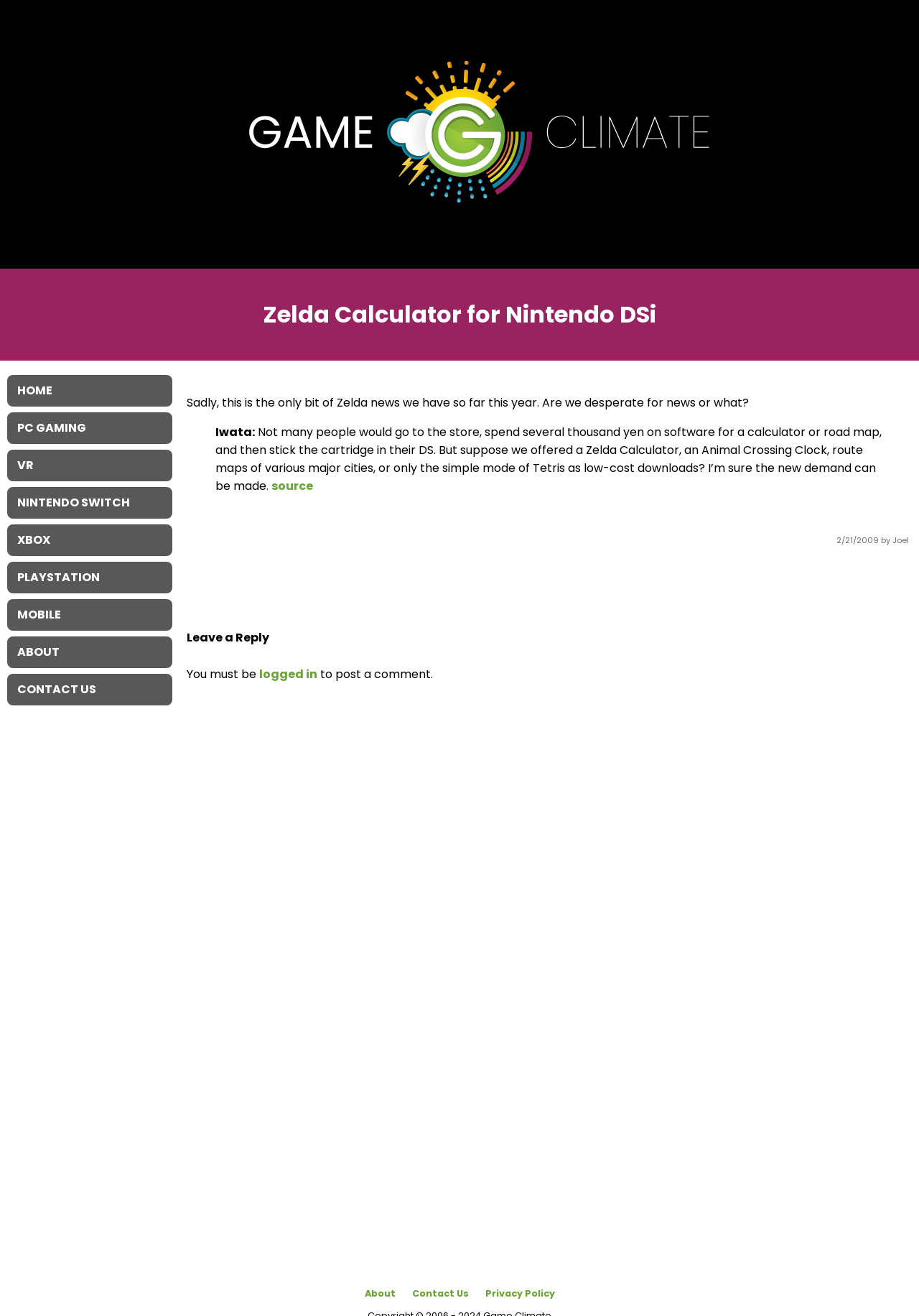Analyze the image and answer the question with as much detail as possible: 
What is the date of the article?

I found the date of the article by looking at the time element in the article section, which contains the static text '2/21/2009'.